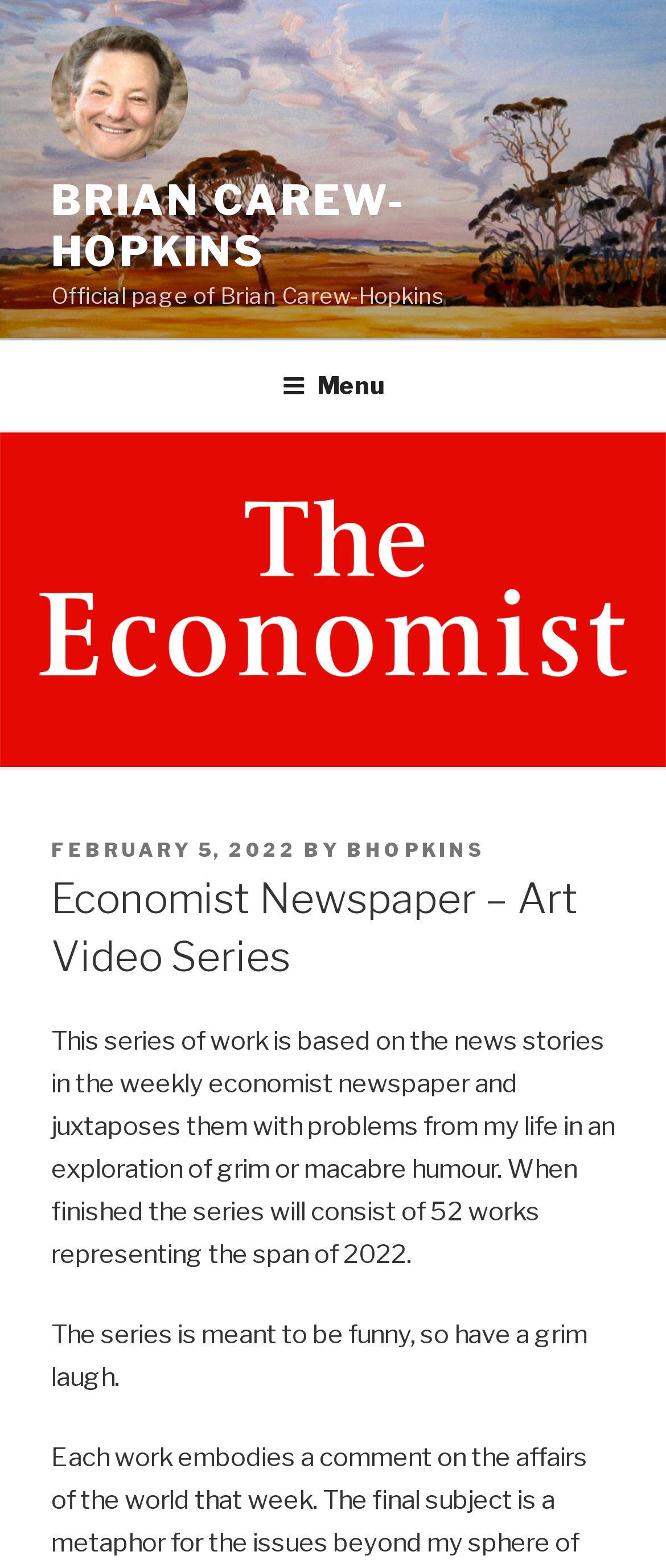What is the name of the artist? Based on the screenshot, please respond with a single word or phrase.

Brian Carew-Hopkins